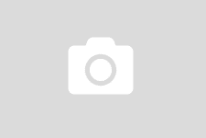Construct a detailed narrative about the image.

The image presented appears to relate to a blog section titled "You may also like these posts," indicating that it features additional content or recommendations relevant to the viewer's interests. This specific image is associated with the post titled "Guidelines to Utilize Free Surveys for Extraordinary Supplemental Salary." The overall design encourages users to explore related articles, enhancing user engagement through interconnected topics. The layout suggests a focus on informative content that aims to provide practical advice and strategies, particularly in the realm of personal finance or supplementary income opportunities.